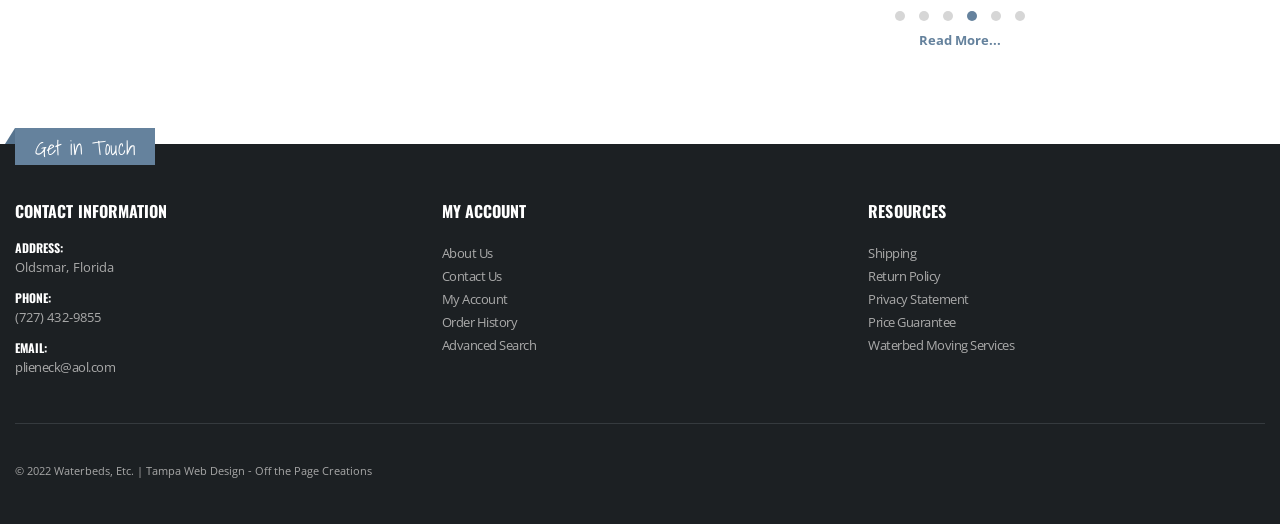Please analyze the image and provide a thorough answer to the question:
What is the copyright information of the website?

I found the copyright information by looking at the bottom of the page, where it says '© 2022 Waterbeds, Etc.'.